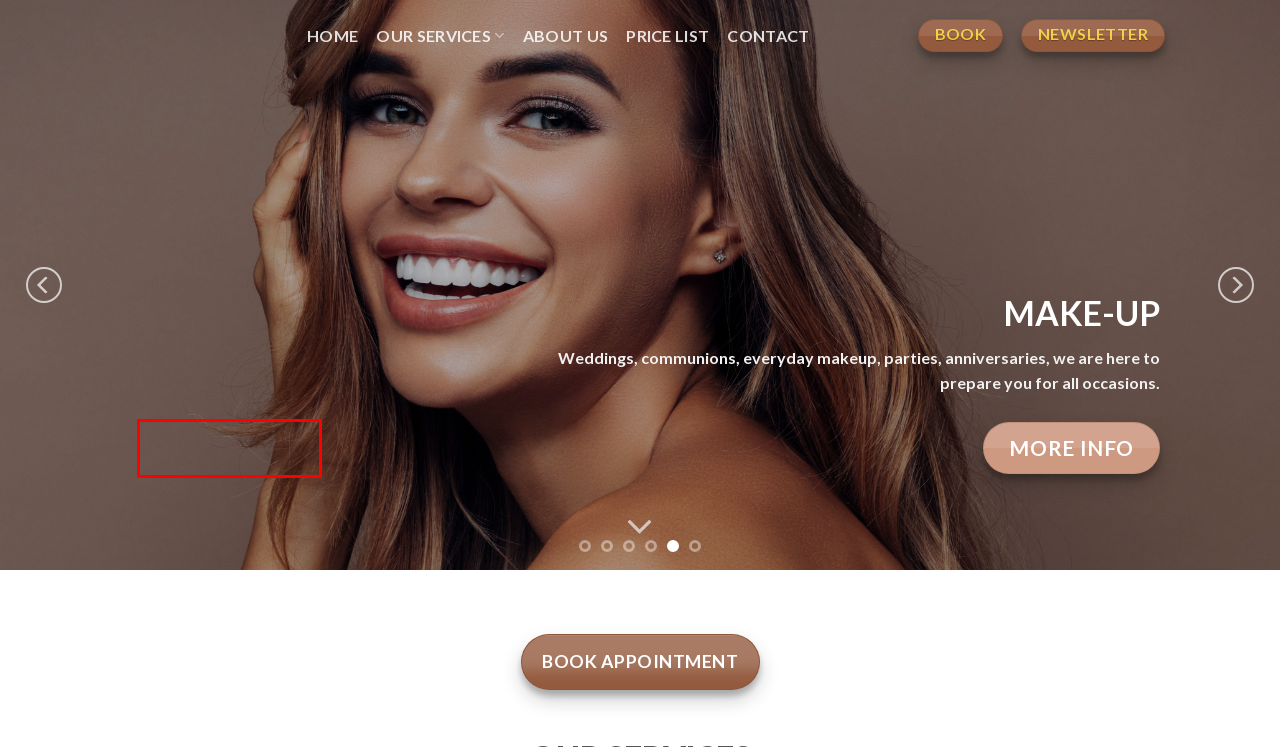Examine the screenshot of the webpage, which includes a red bounding box around an element. Choose the best matching webpage description for the page that will be displayed after clicking the element inside the red bounding box. Here are the candidates:
A. Beautiful Blossom - Eyebrows
B. Newsletter - kopia robocza - Beautiful Blossom
C. Beautiful Blossom - MAKE-UP
D. Beautiful Blossom - Eyelashes
E. Beautiful Blossom - Contact
F. Beautiful Blossom - PRICE LIST
G. About Us - Beautiful Blossom's Commitment to Your Beauty
H. Beautiful Blossom - Nail services

D